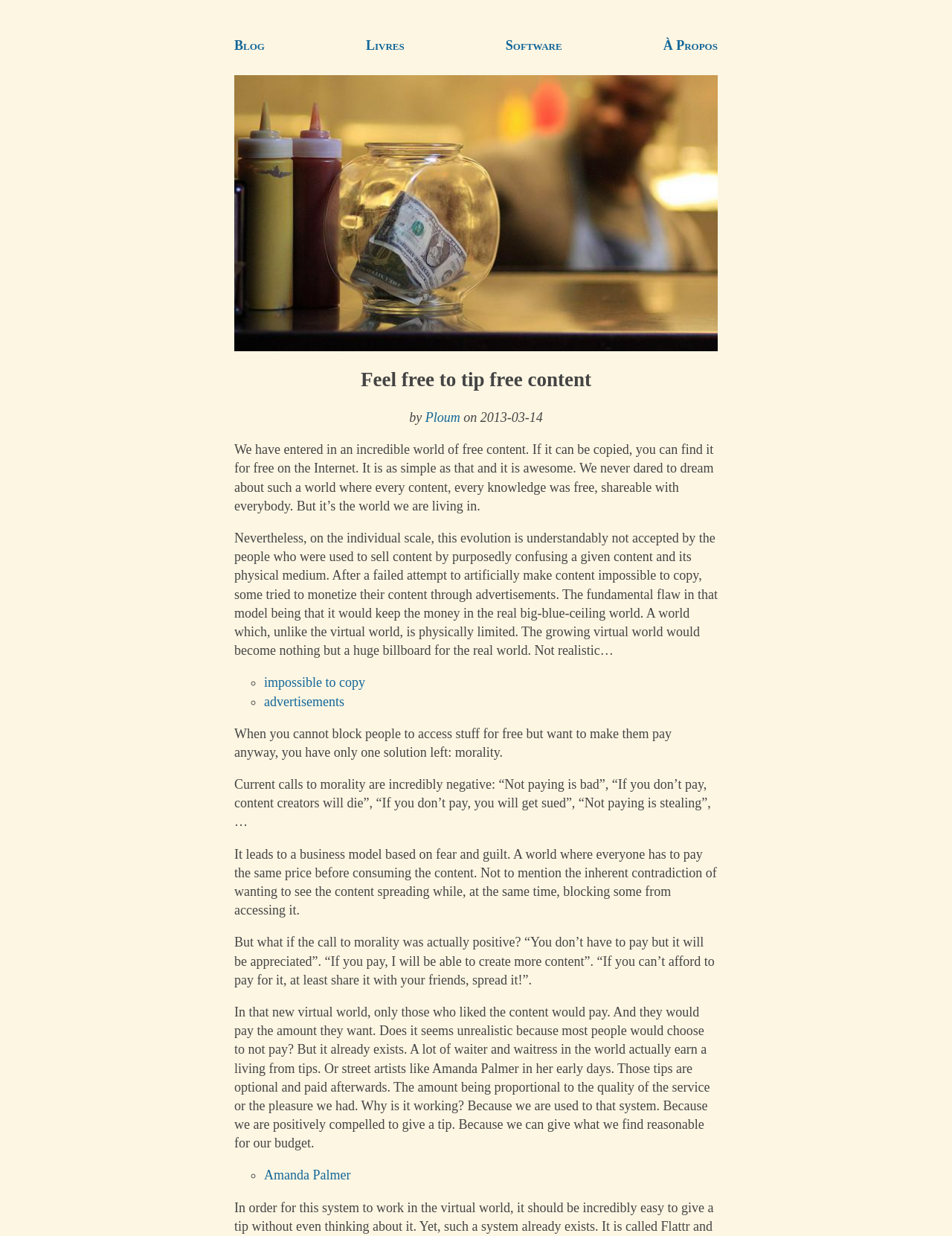Please answer the following question using a single word or phrase: What is the alternative business model proposed?

tip-based